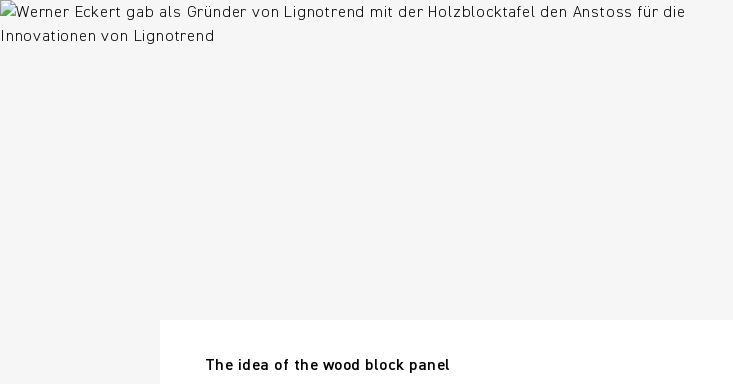What is the significance of the wood block panel in Lignotrend's history?
Based on the image, answer the question with a single word or brief phrase.

Groundbreaking innovation